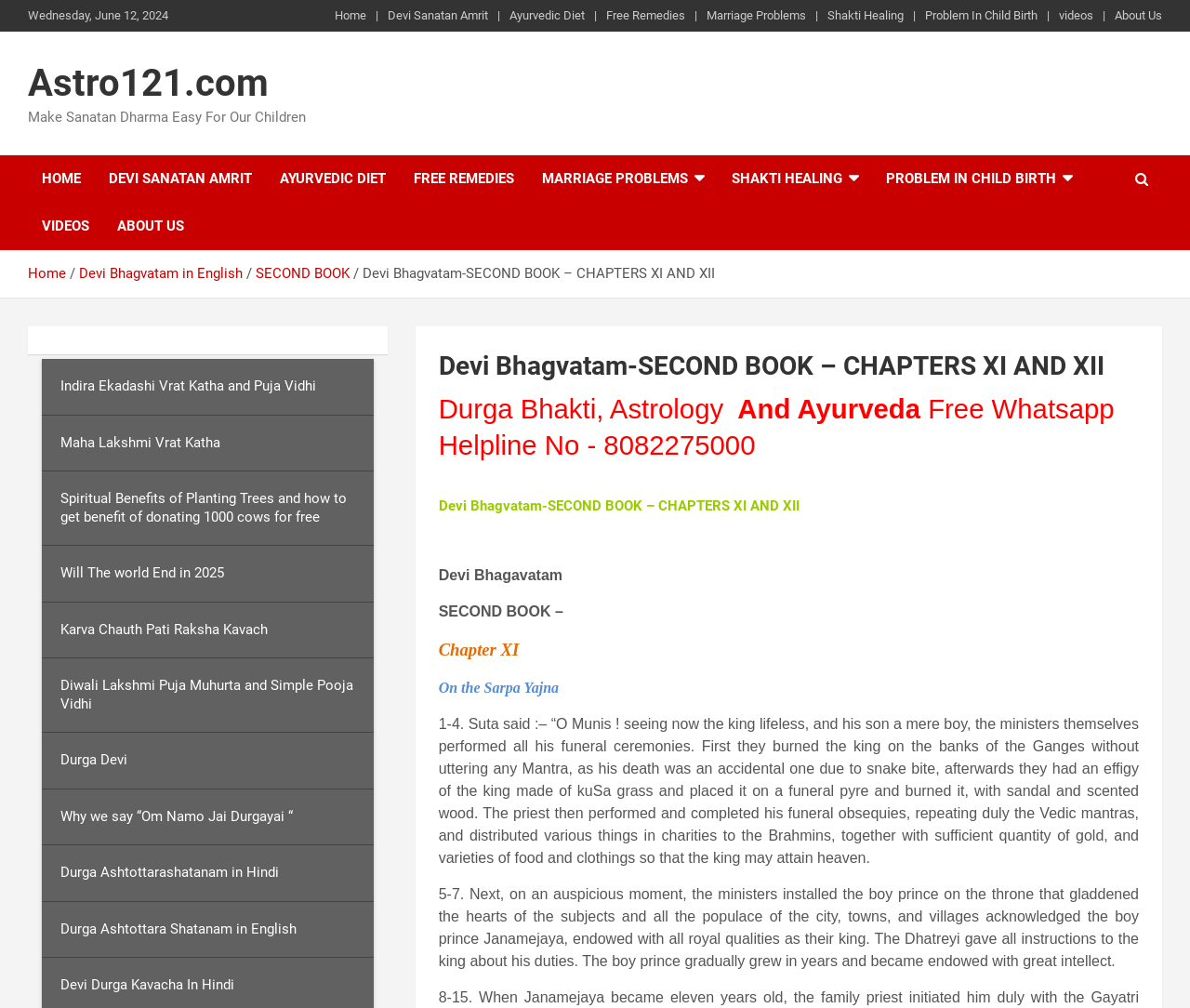Please indicate the bounding box coordinates of the element's region to be clicked to achieve the instruction: "Click on the 'Devi Sanatan Amrit' link". Provide the coordinates as four float numbers between 0 and 1, i.e., [left, top, right, bottom].

[0.326, 0.007, 0.41, 0.024]